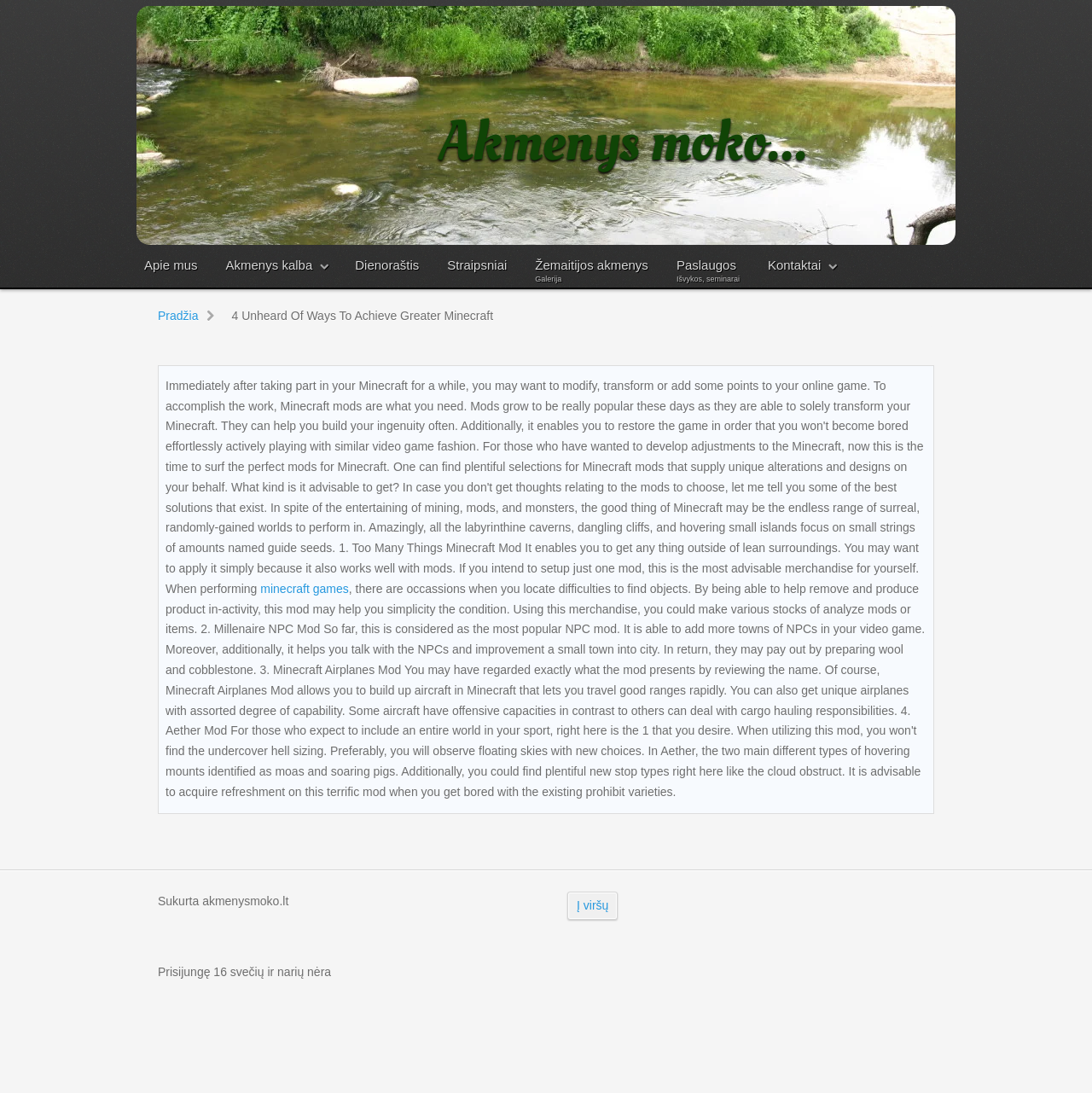Identify the coordinates of the bounding box for the element that must be clicked to accomplish the instruction: "Contact us".

[0.697, 0.233, 0.771, 0.255]